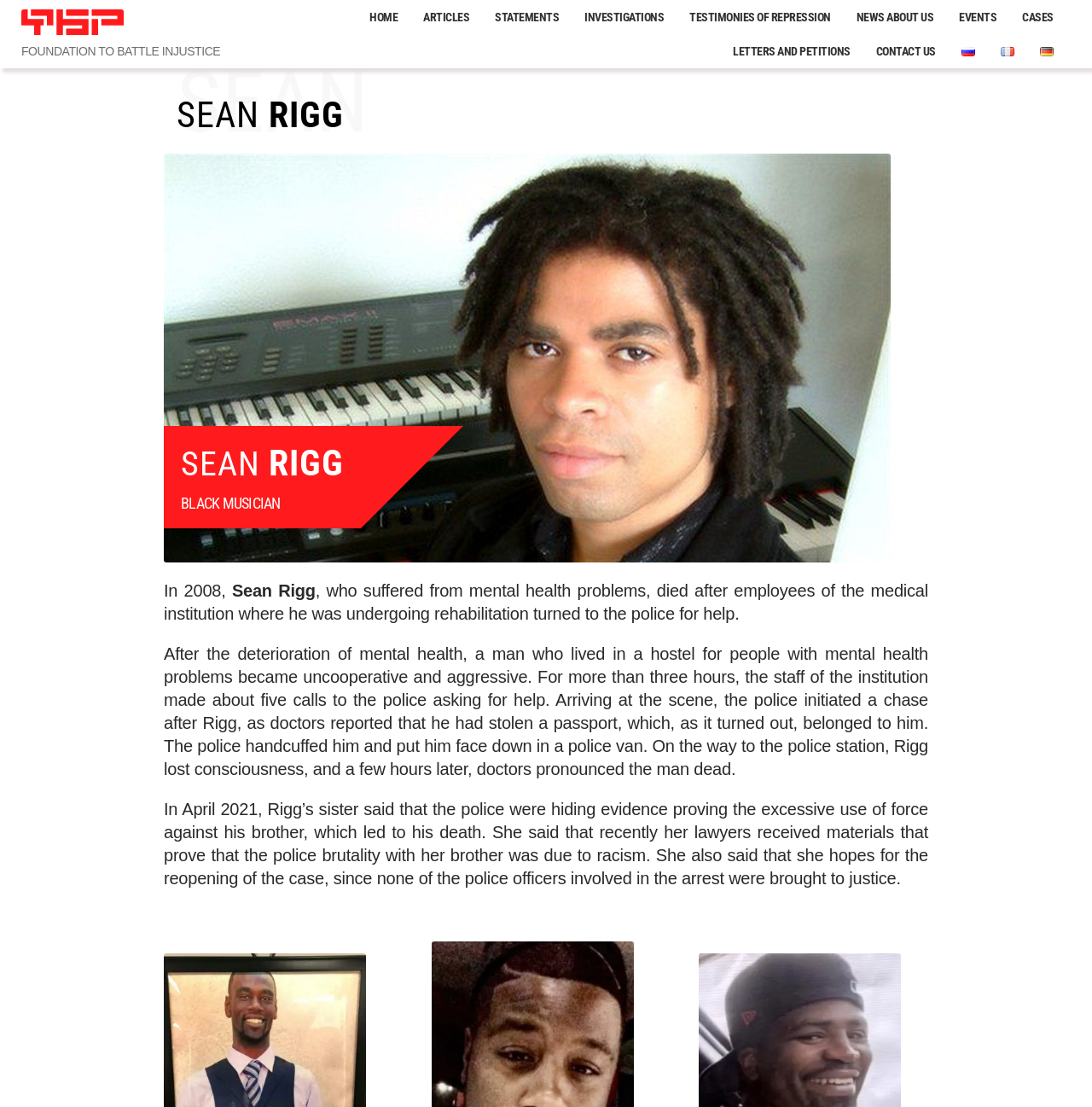What was Sean Rigg suffering from?
Respond with a short answer, either a single word or a phrase, based on the image.

mental health problems